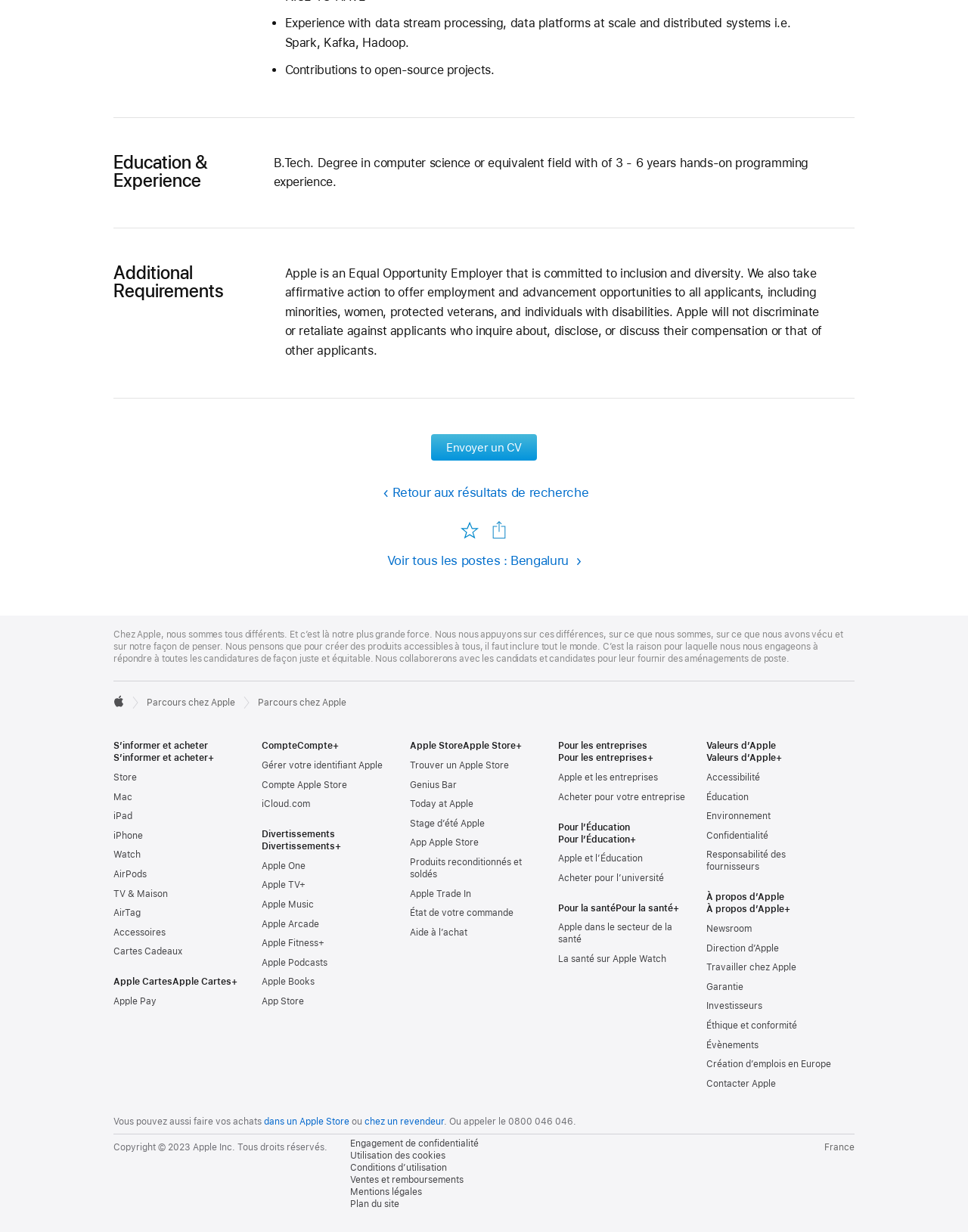What is the job title of the job posting?
Look at the image and answer with only one word or phrase.

Full stack Developer